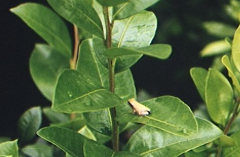What is the purpose of Carolina Greenery?
Look at the image and respond with a single word or a short phrase.

Ecological consulting and plant nursery